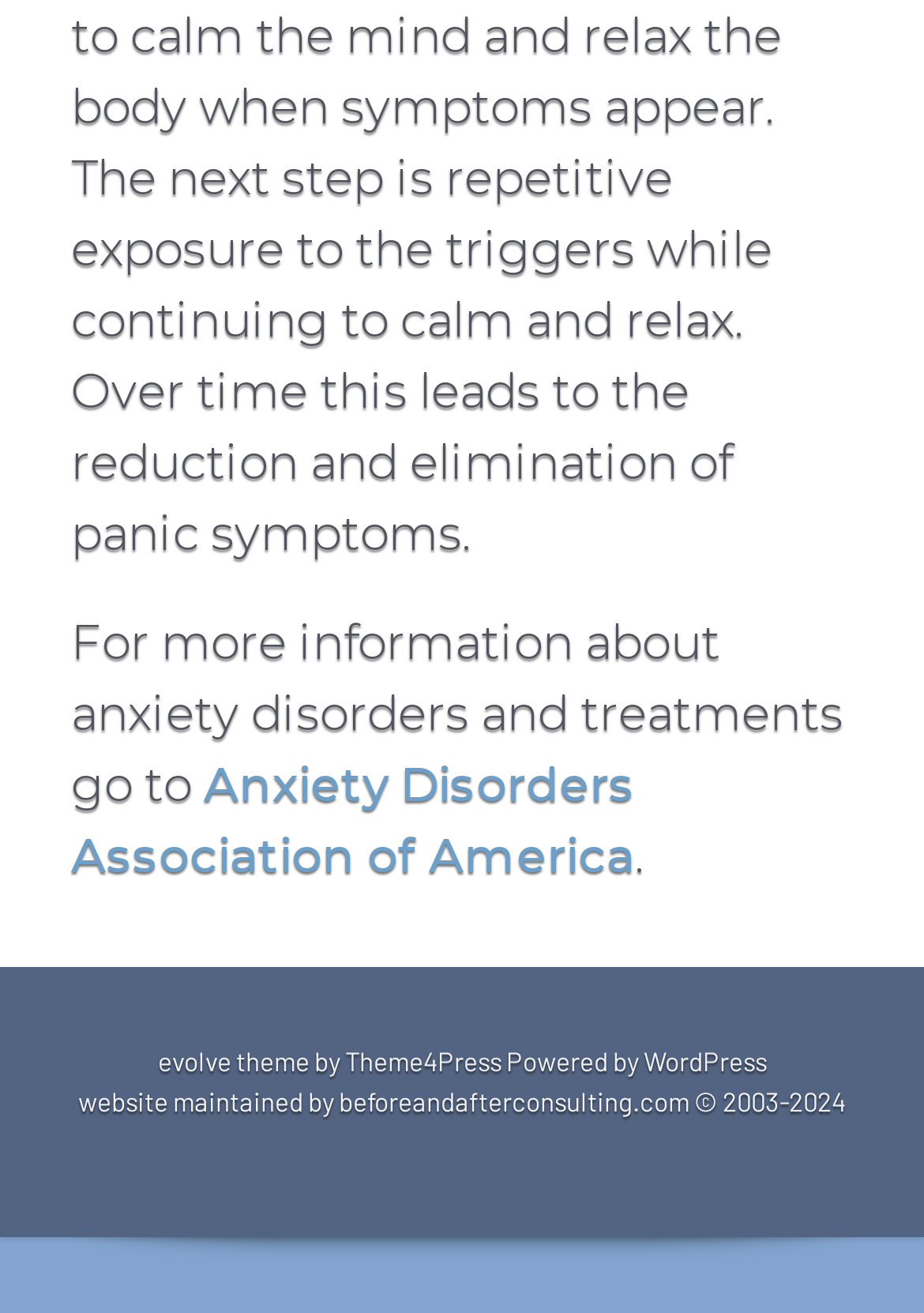Who maintains the website?
Refer to the image and answer the question using a single word or phrase.

beforeandafterconsulting.com